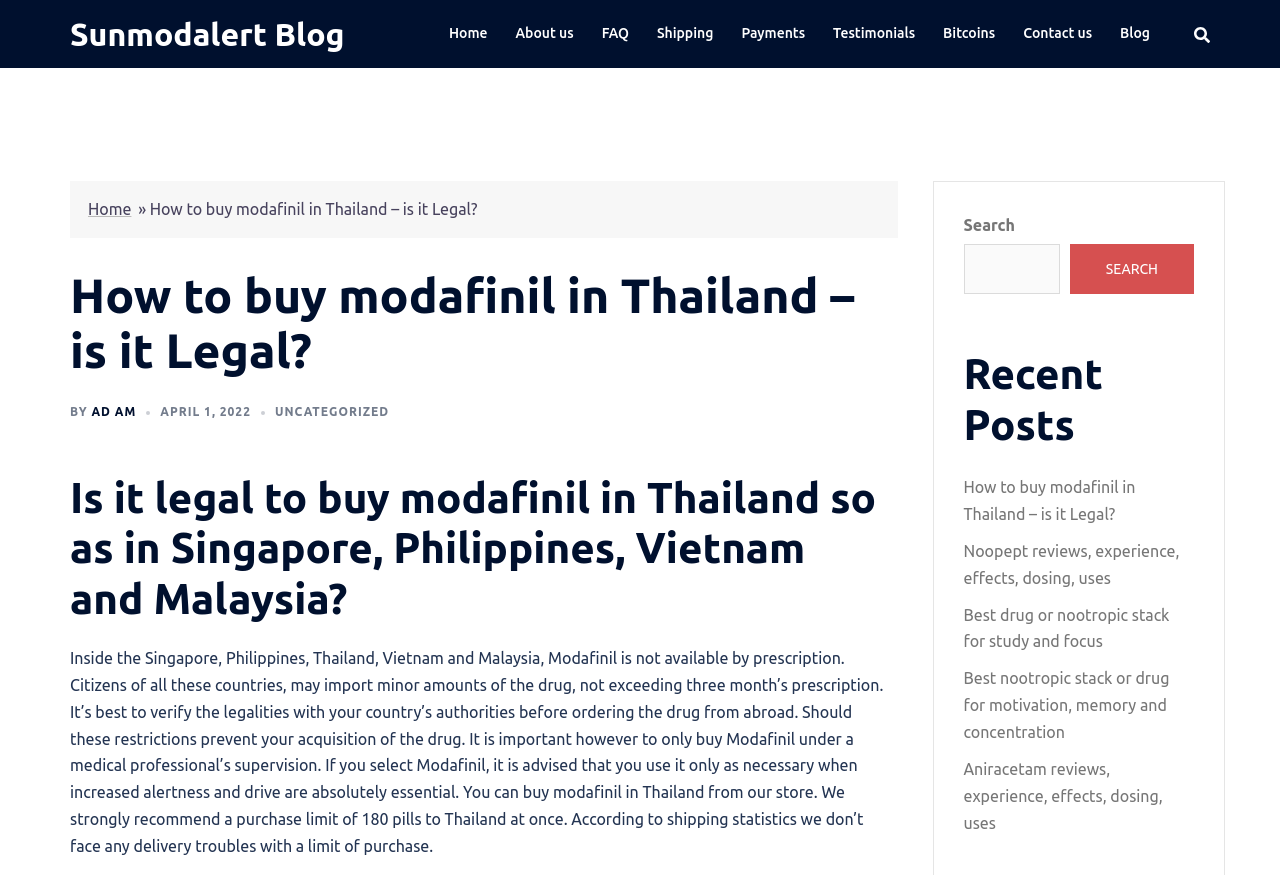Examine the image and give a thorough answer to the following question:
What is the topic of the blog post?

The topic of the blog post can be determined by reading the heading 'How to buy modafinil in Thailand – is it Legal?' and the subsequent text, which discusses the legality of buying modafinil in Thailand and other countries.